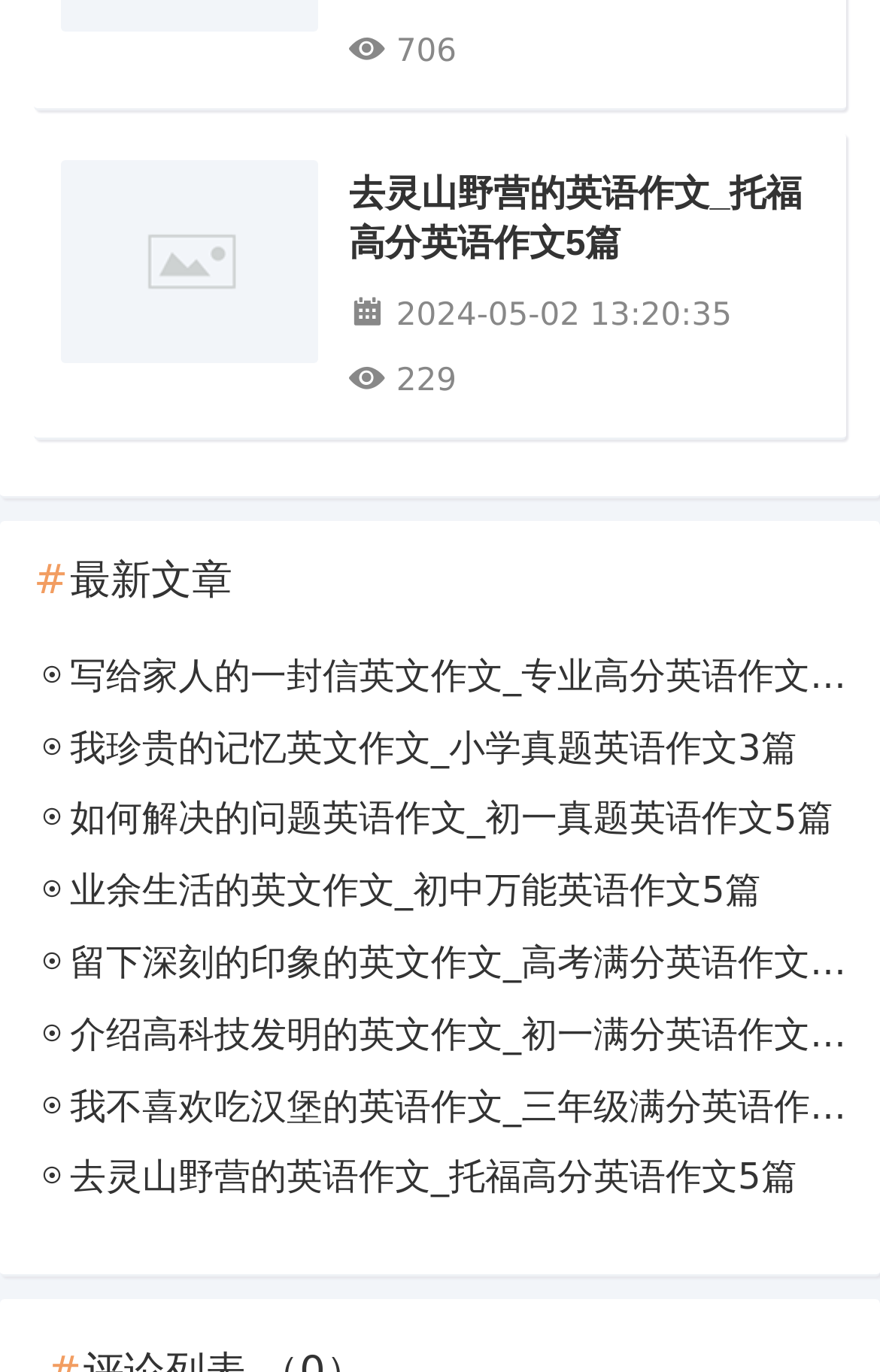Locate the bounding box coordinates of the element to click to perform the following action: 'read the article about going camping in Ling Shan again'. The coordinates should be given as four float values between 0 and 1, in the form of [left, top, right, bottom].

[0.038, 0.834, 0.962, 0.883]